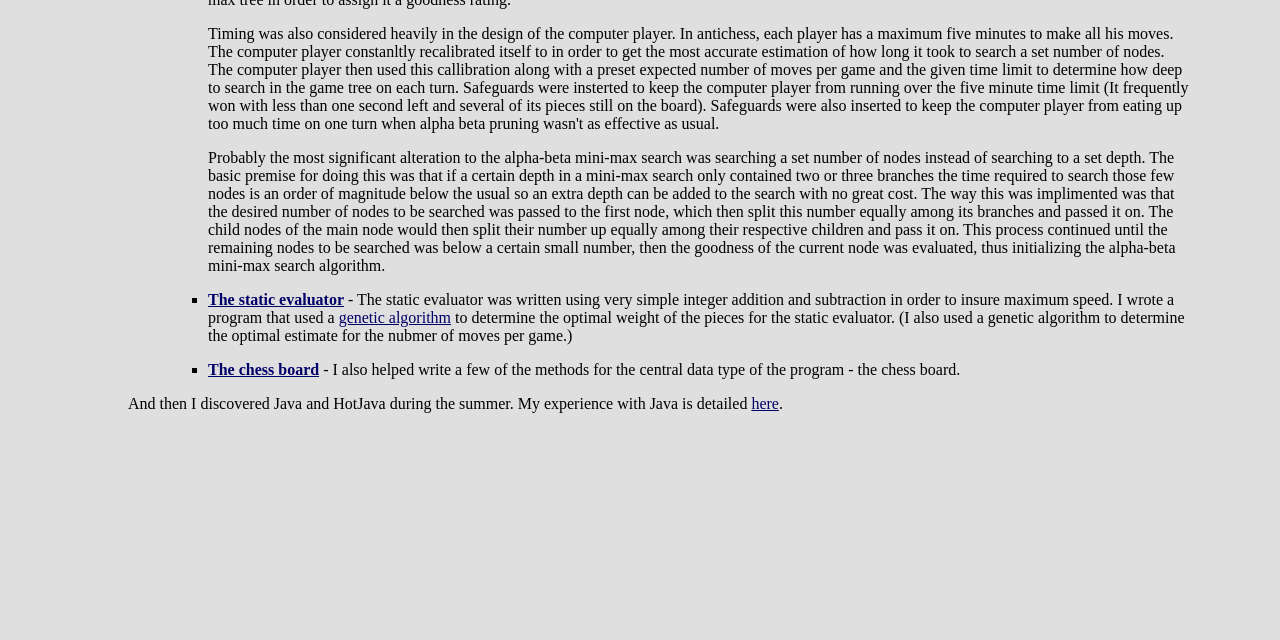From the element description: "The chess board", extract the bounding box coordinates of the UI element. The coordinates should be expressed as four float numbers between 0 and 1, in the order [left, top, right, bottom].

[0.162, 0.564, 0.249, 0.591]